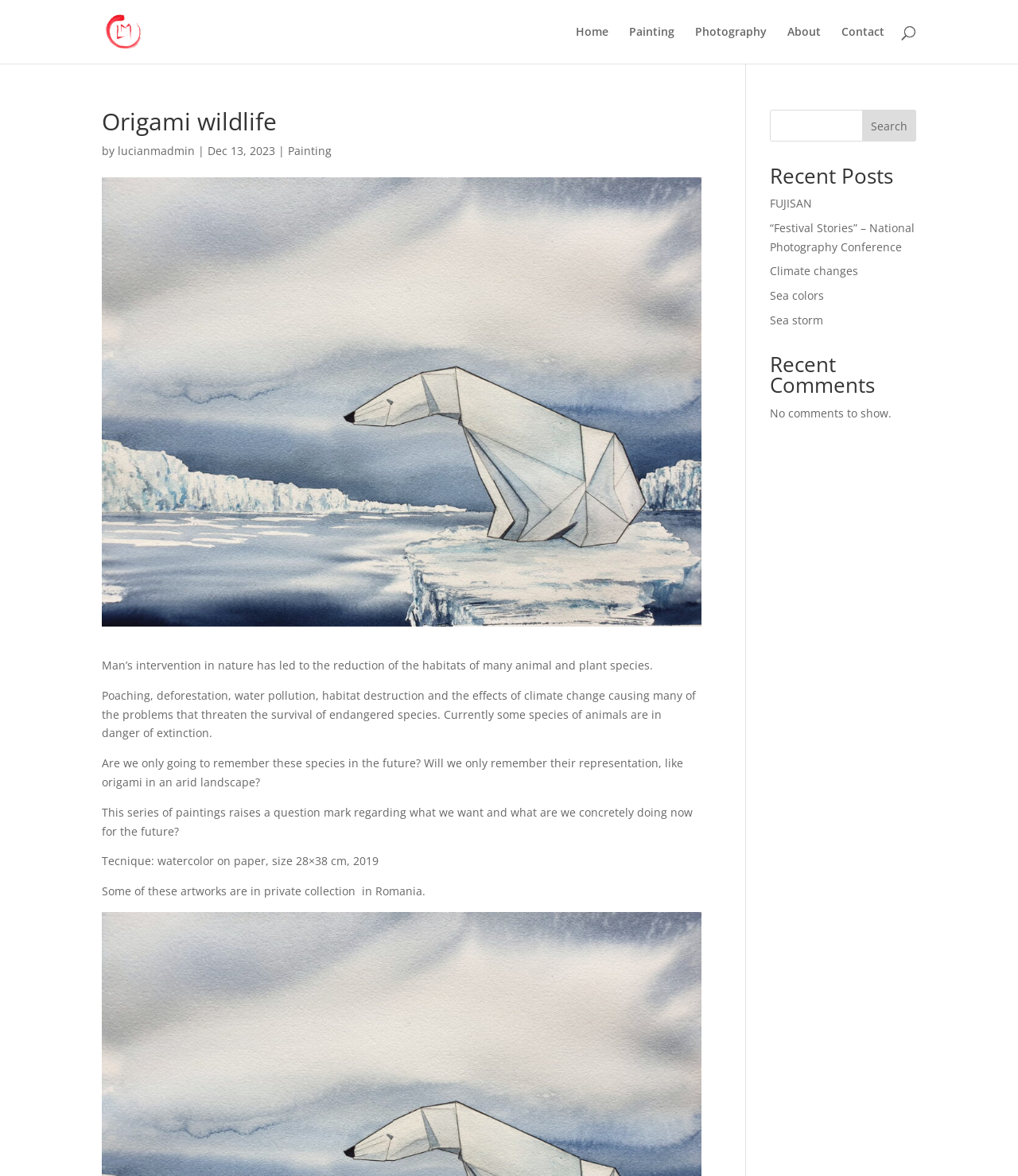Highlight the bounding box coordinates of the region I should click on to meet the following instruction: "Read about the artist".

[0.773, 0.022, 0.806, 0.054]